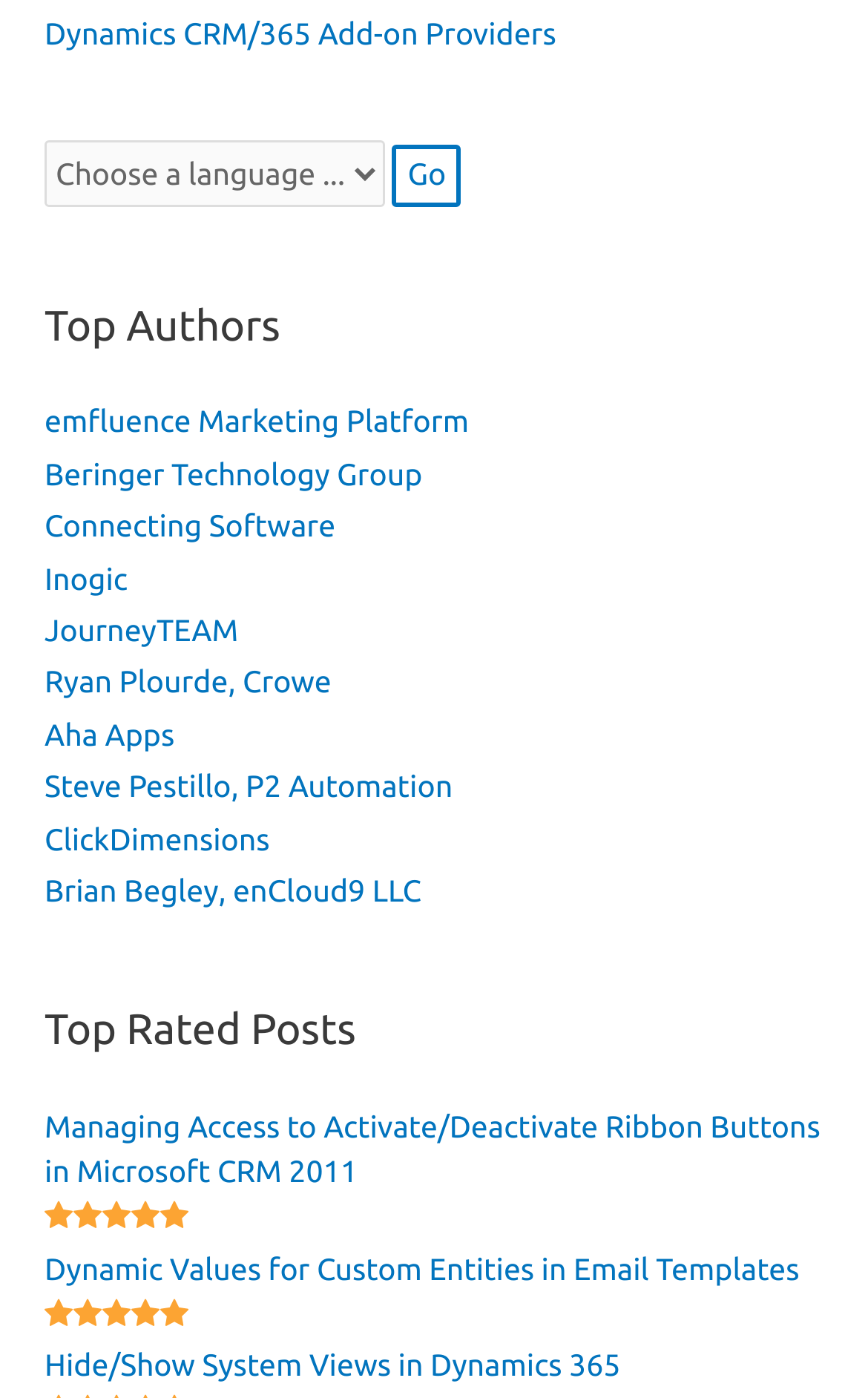Look at the image and write a detailed answer to the question: 
What is the name of the first company listed?

I looked at the links under the 'Top Authors' heading and found the first link, which has the name 'emfluence Marketing Platform'.